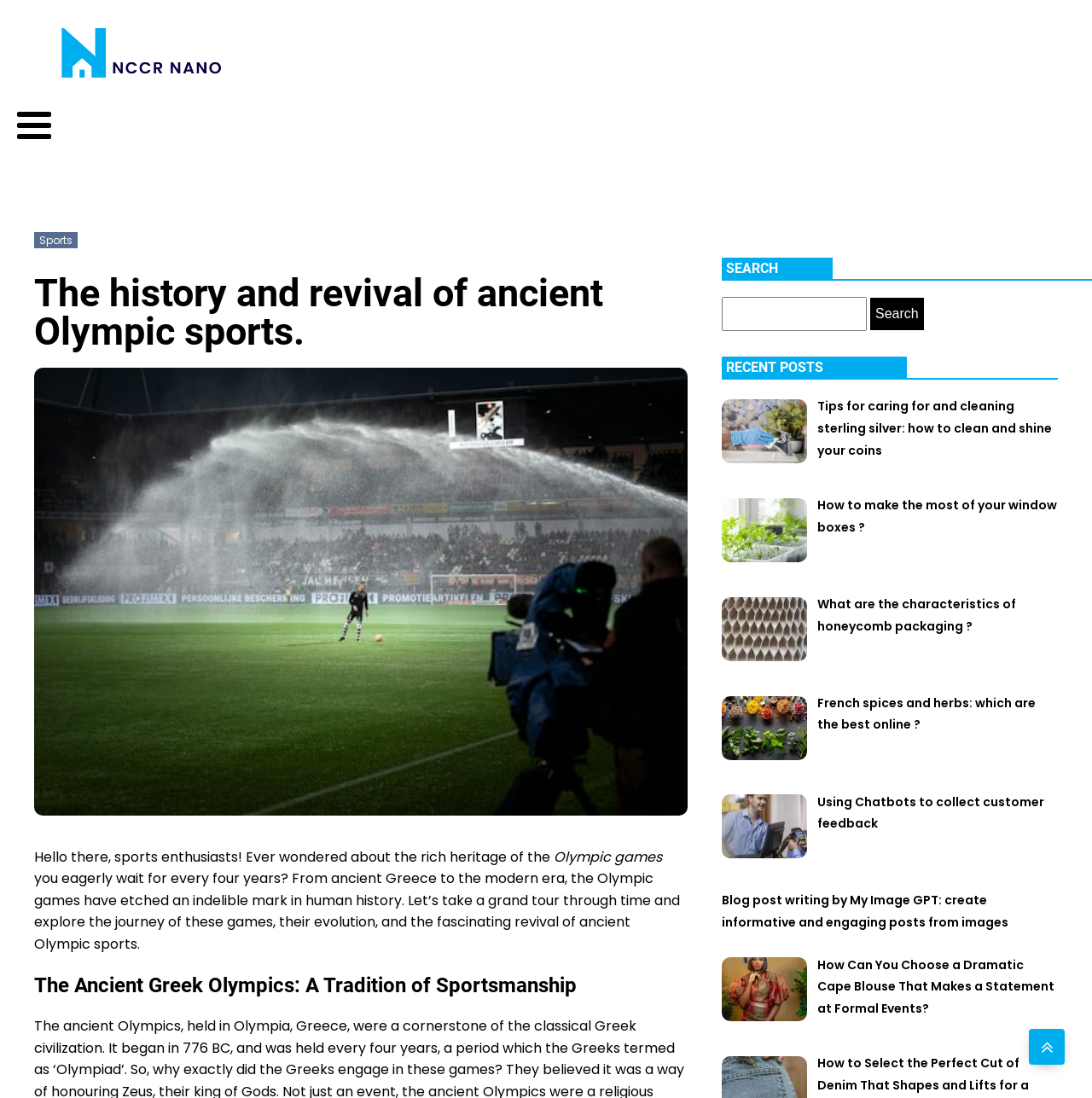Predict the bounding box of the UI element that fits this description: "parent_node: Search for: value="Search"".

[0.797, 0.271, 0.846, 0.301]